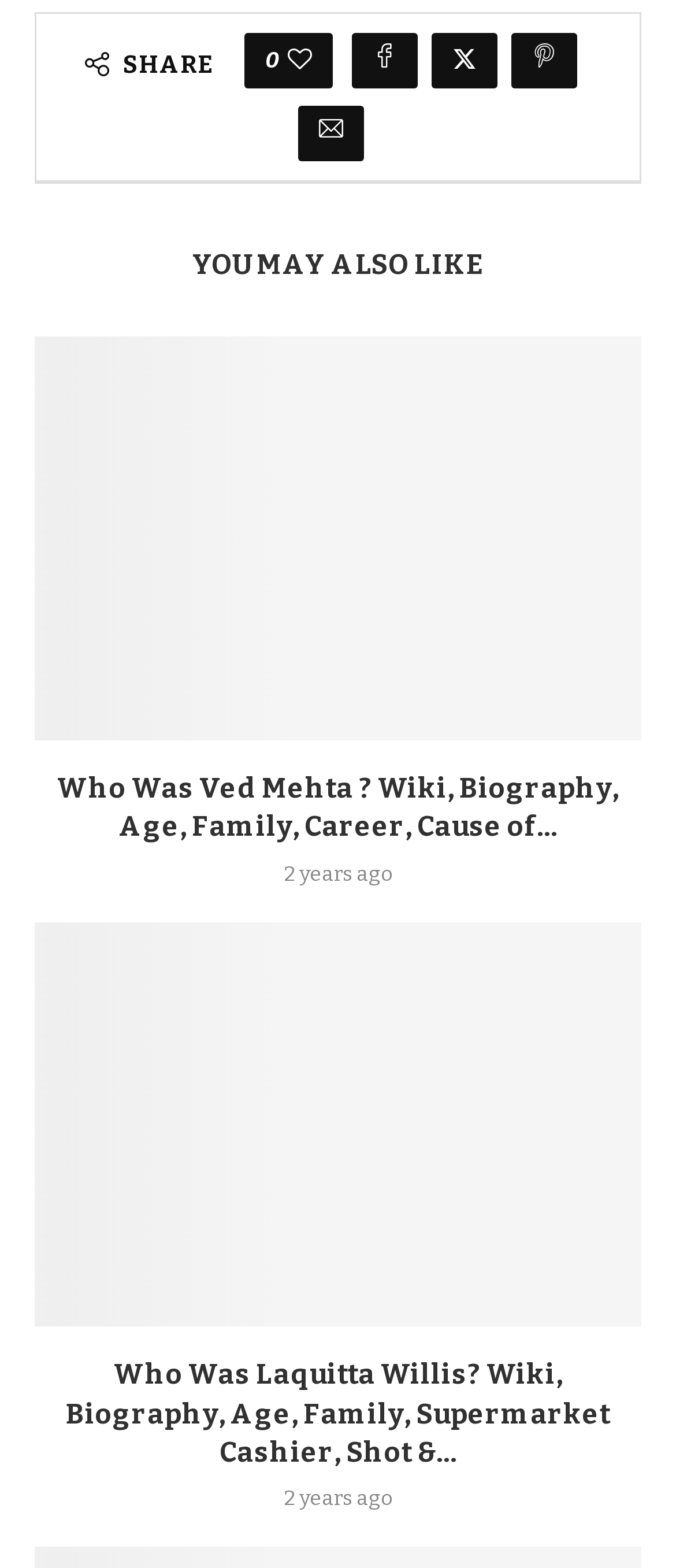What is the title of the second article?
Offer a detailed and full explanation in response to the question.

The second article has a heading element with bounding box coordinates [0.051, 0.865, 0.949, 0.939] containing the text 'Who Was Laquitta Willis? Wiki, Biography, Age, Family, Supermarket Cashier, Shot &...'. The title of the second article is 'Who Was Laquitta Willis?'.